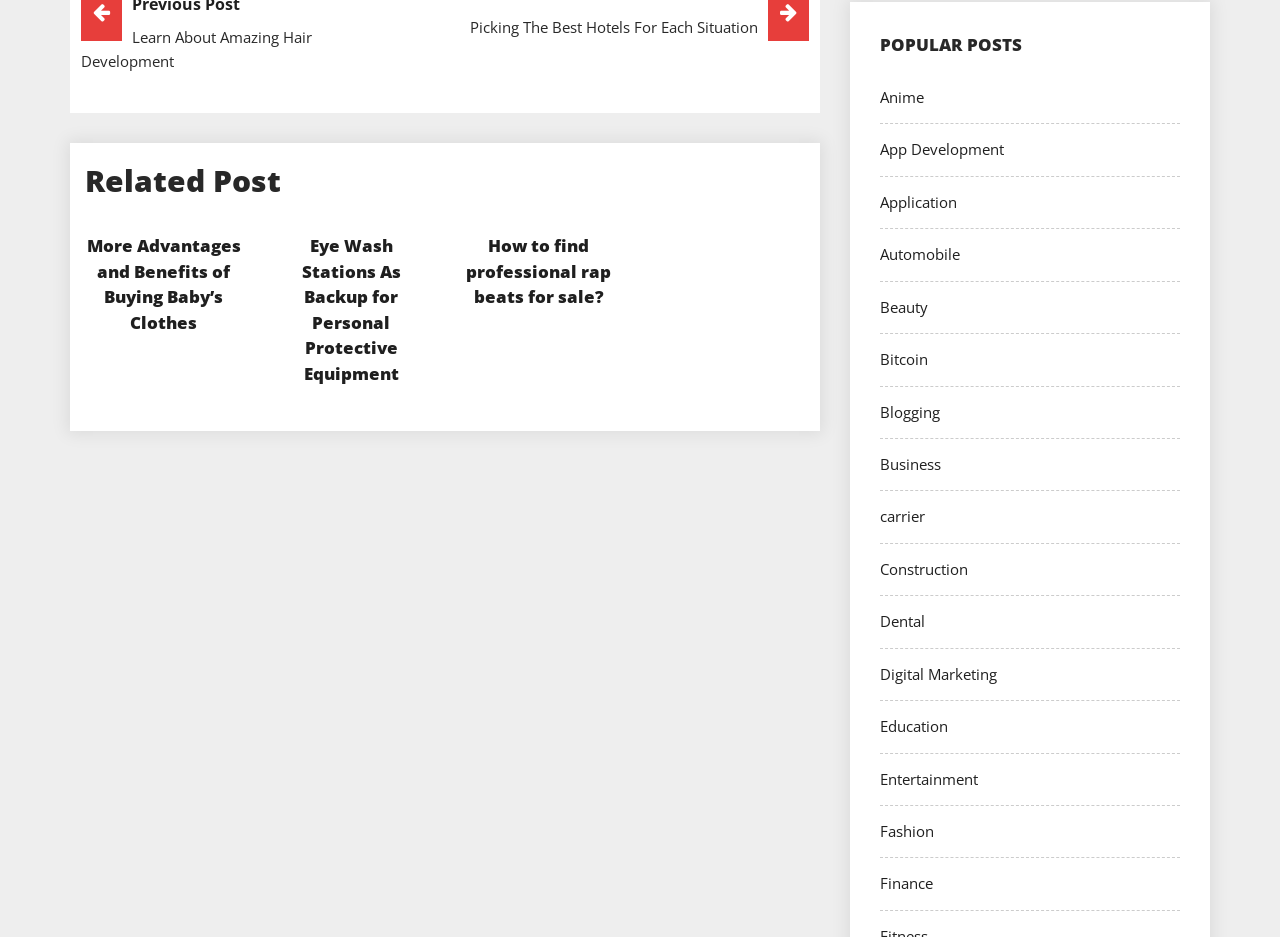Kindly determine the bounding box coordinates for the area that needs to be clicked to execute this instruction: "View 'Eye Wash Stations As Backup for Personal Protective Equipment'".

[0.236, 0.25, 0.313, 0.411]